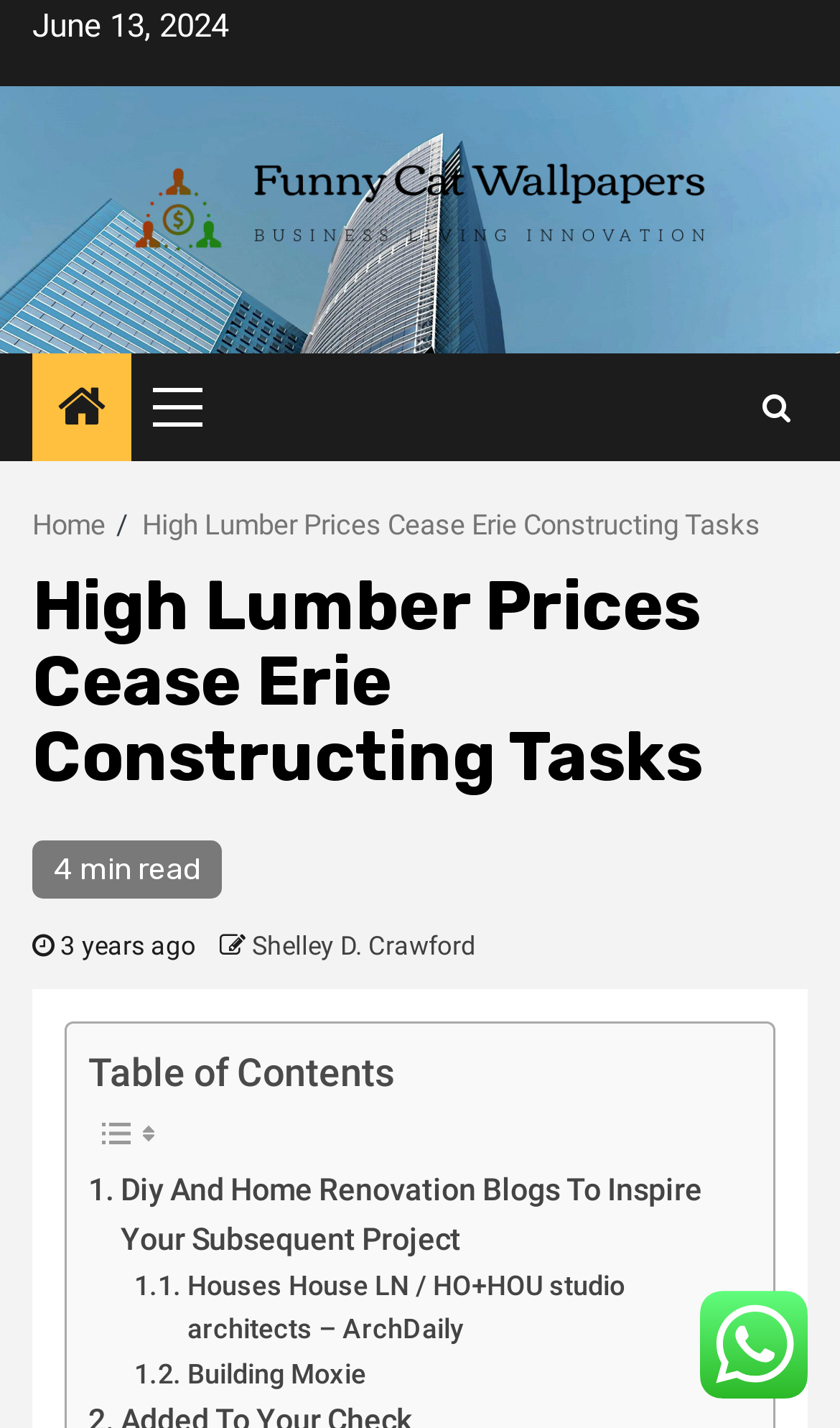Please identify the bounding box coordinates of the region to click in order to complete the given instruction: "Go to the 'Home' page". The coordinates should be four float numbers between 0 and 1, i.e., [left, top, right, bottom].

[0.038, 0.357, 0.126, 0.379]